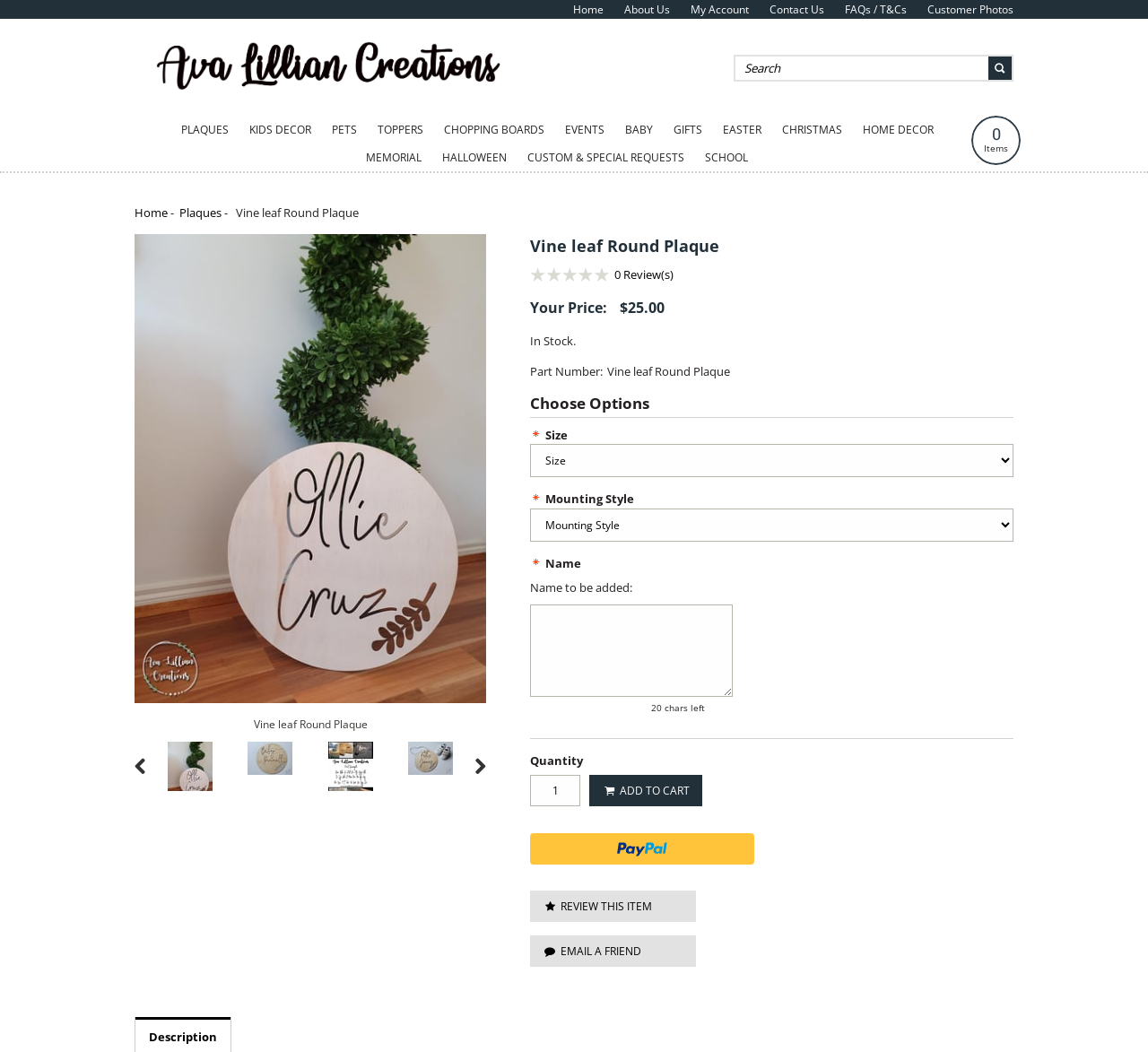Please specify the bounding box coordinates of the element that should be clicked to execute the given instruction: 'Visit Facebook page'. Ensure the coordinates are four float numbers between 0 and 1, expressed as [left, top, right, bottom].

None